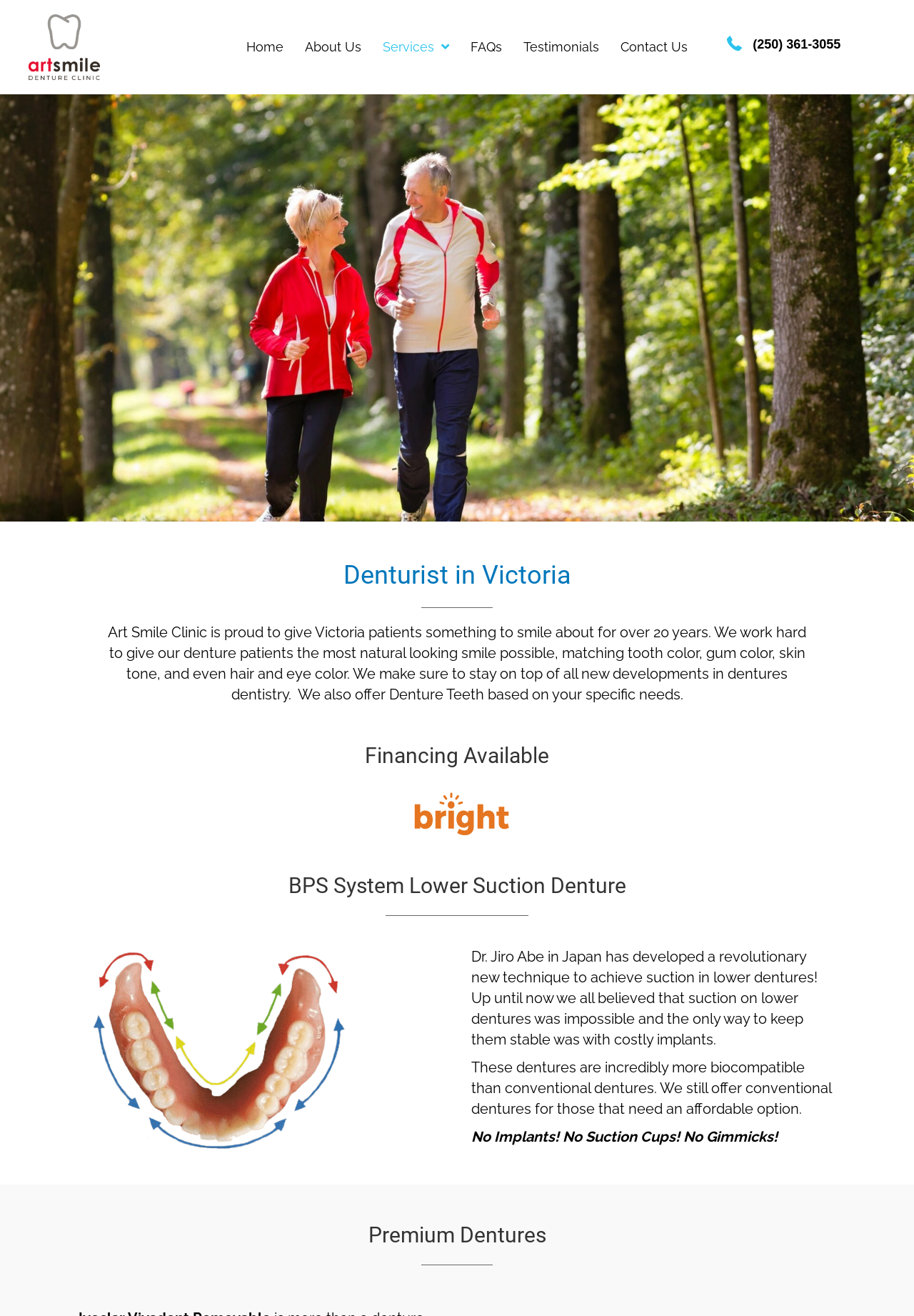What is the benefit of the BPS System Lower Suction Denture?
Please give a detailed and elaborate explanation in response to the question.

According to the webpage, the BPS System Lower Suction Denture does not require implants, which is a benefit for patients. This is mentioned in the section 'BPS System Lower Suction Denture' where it says 'No Implants! No Suction Cups! No Gimmicks!'.